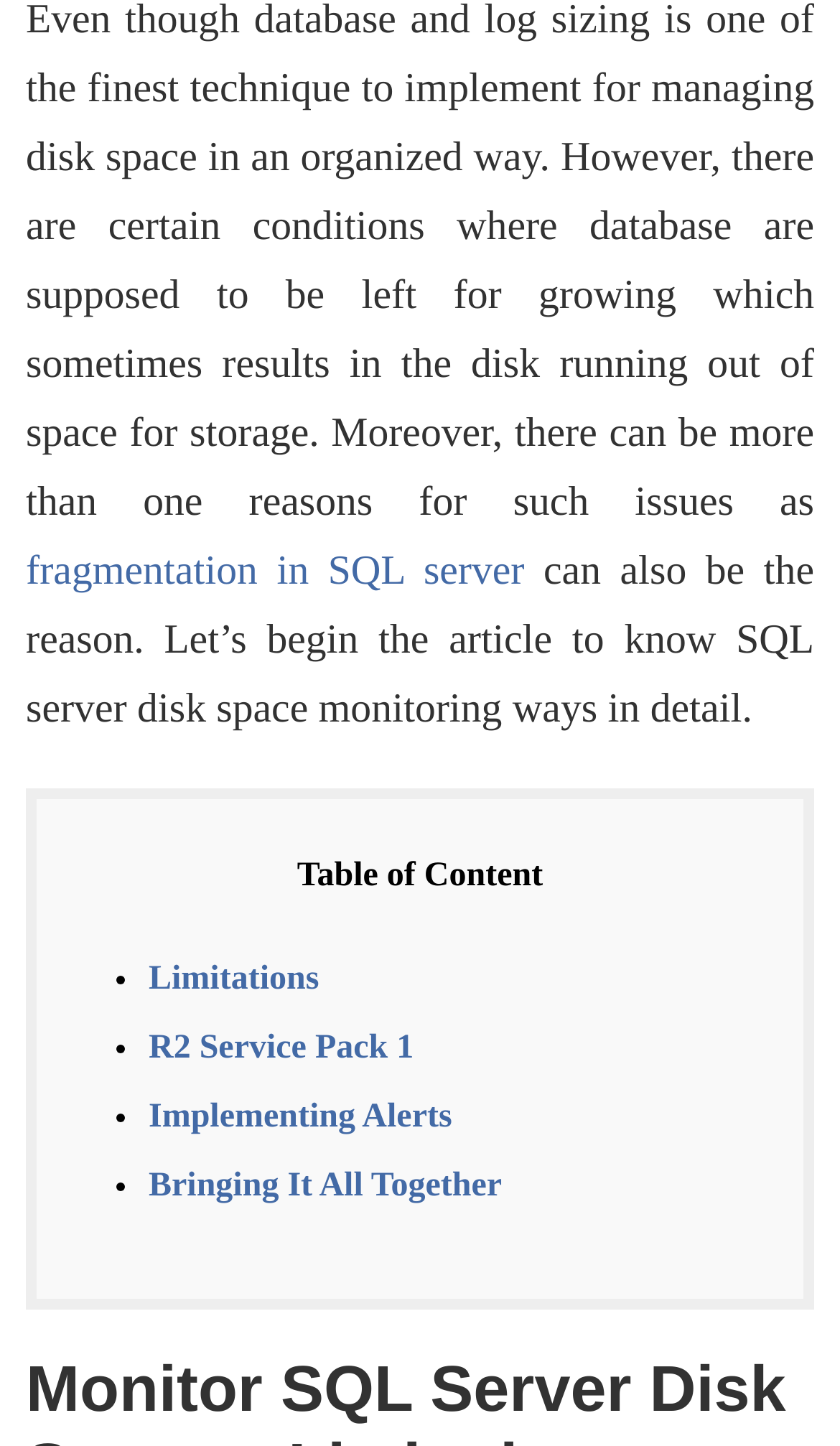Based on the element description "Limitations", predict the bounding box coordinates of the UI element.

[0.177, 0.664, 0.38, 0.689]